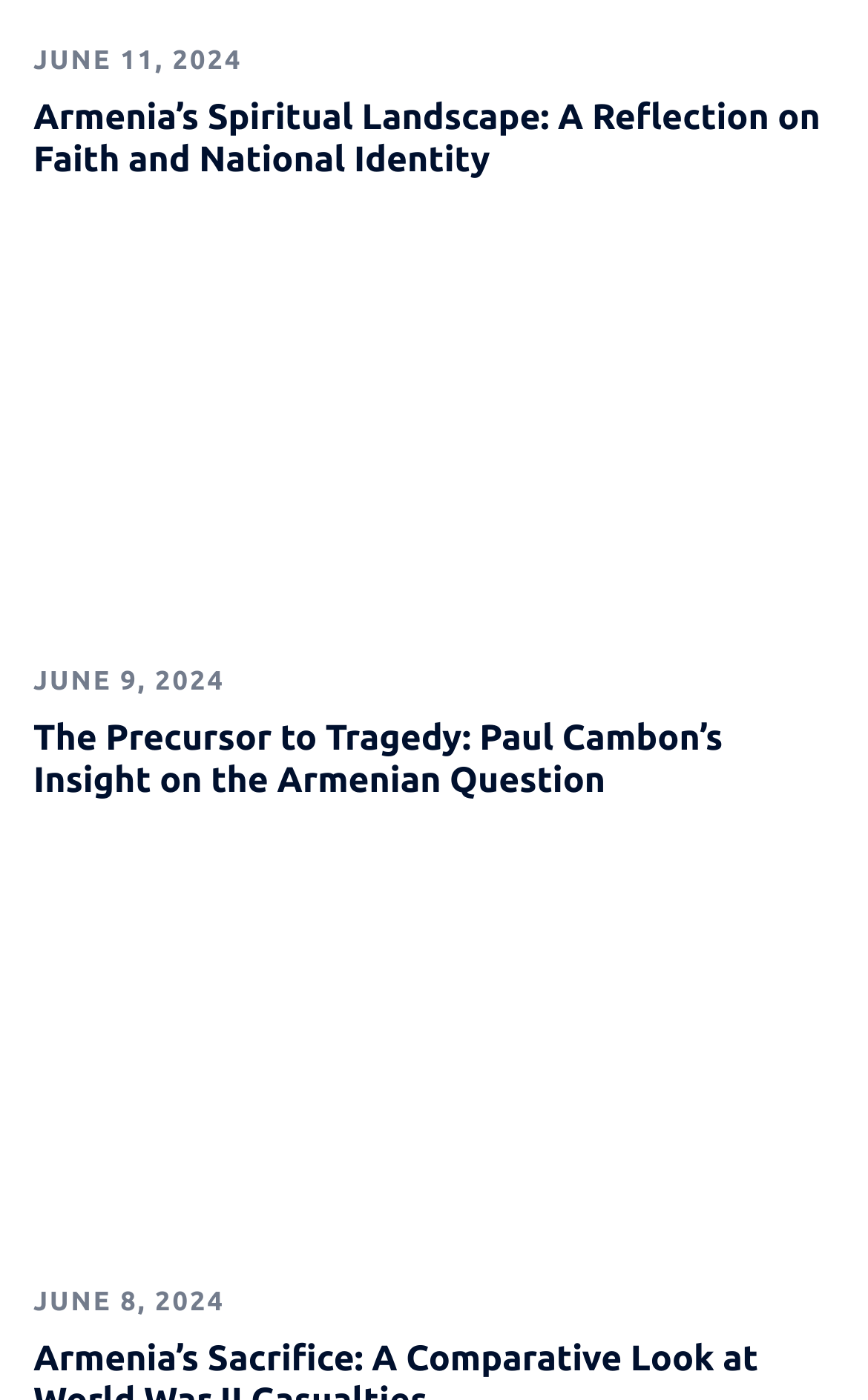What is the date of the last article?
Based on the visual content, answer with a single word or a brief phrase.

JUNE 8, 2024